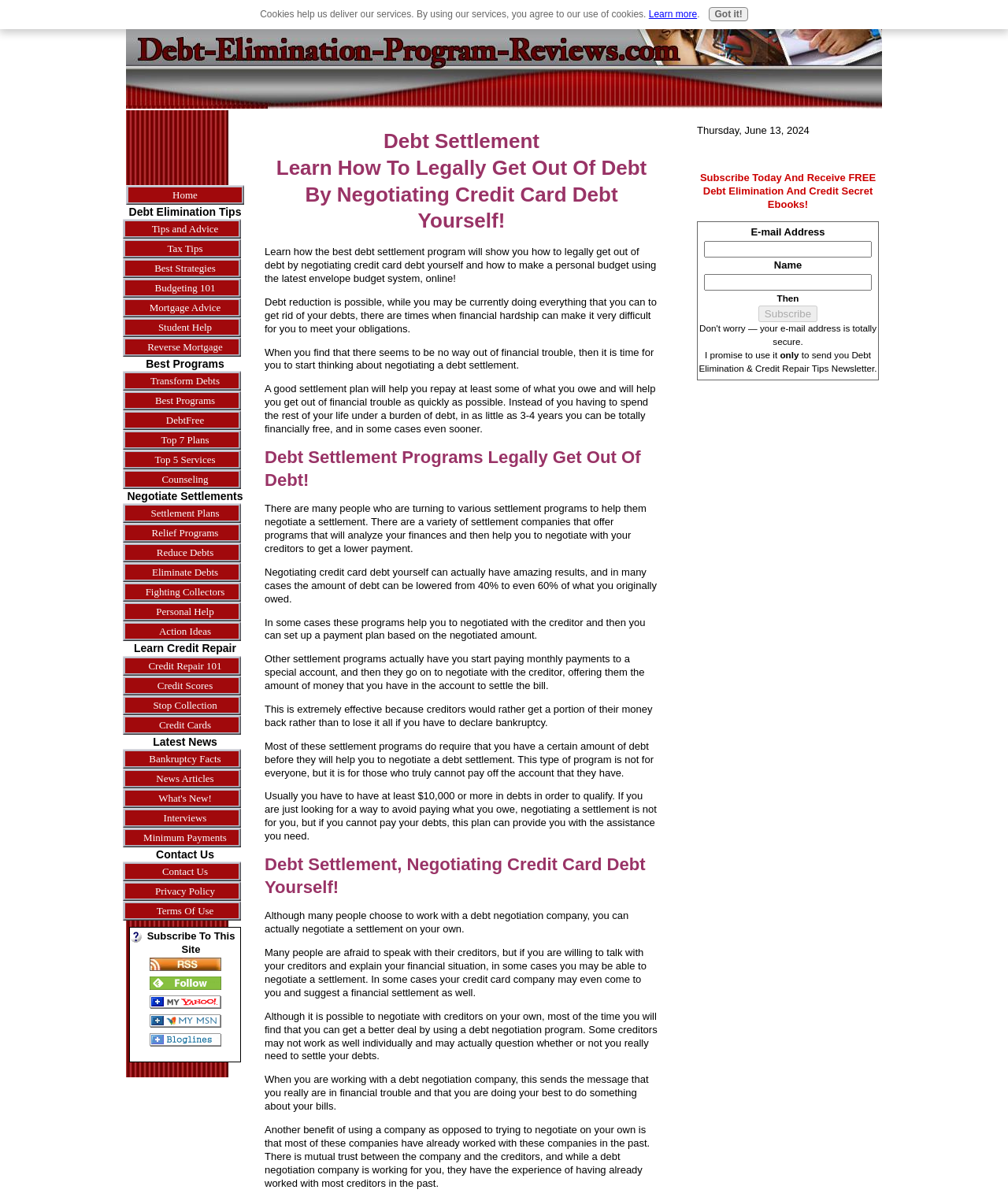Show me the bounding box coordinates of the clickable region to achieve the task as per the instruction: "Enter your email address".

[0.699, 0.202, 0.865, 0.215]